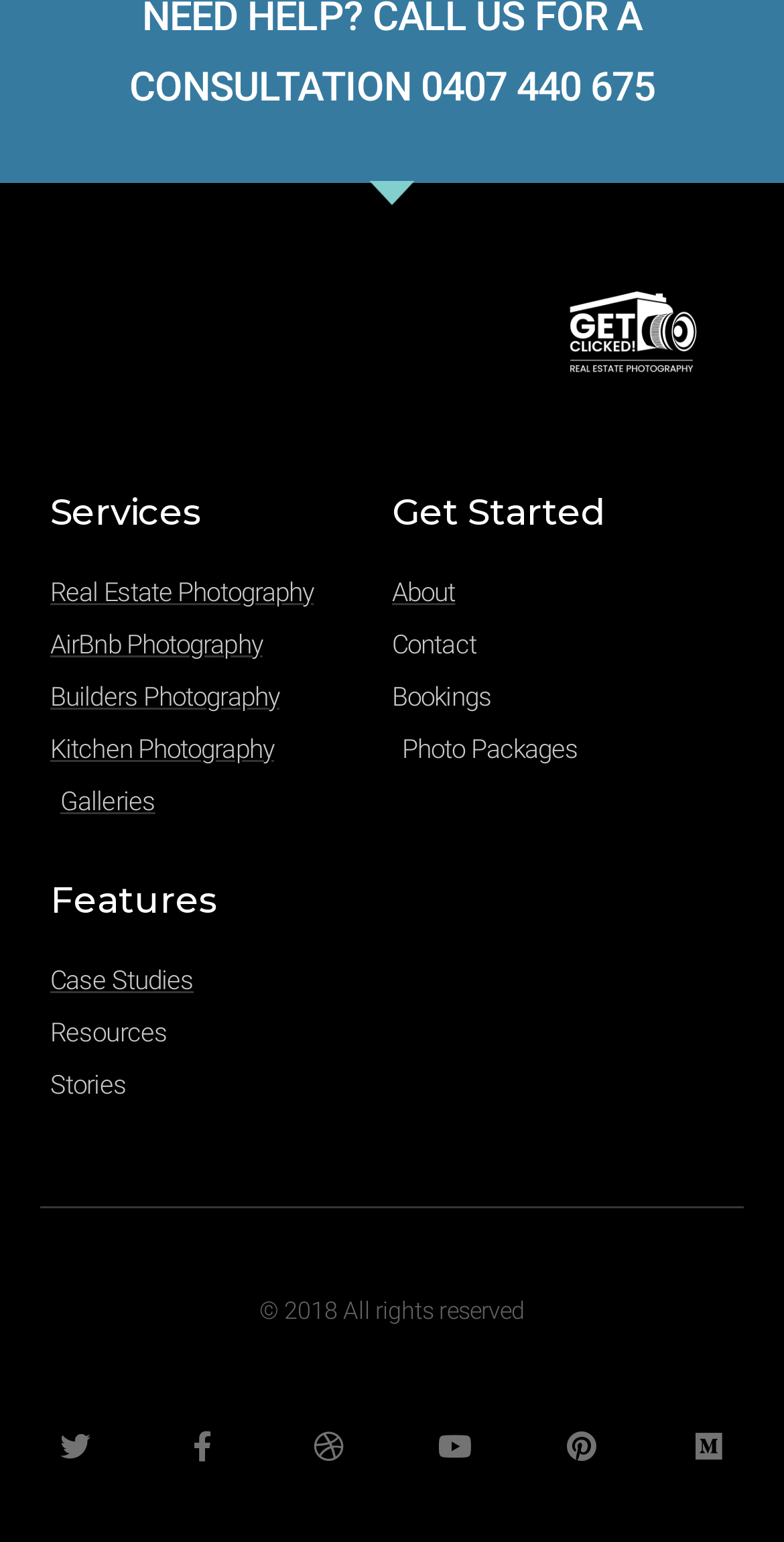Locate the bounding box coordinates of the area to click to fulfill this instruction: "Go to About". The bounding box should be presented as four float numbers between 0 and 1, in the order [left, top, right, bottom].

[0.5, 0.37, 0.936, 0.397]